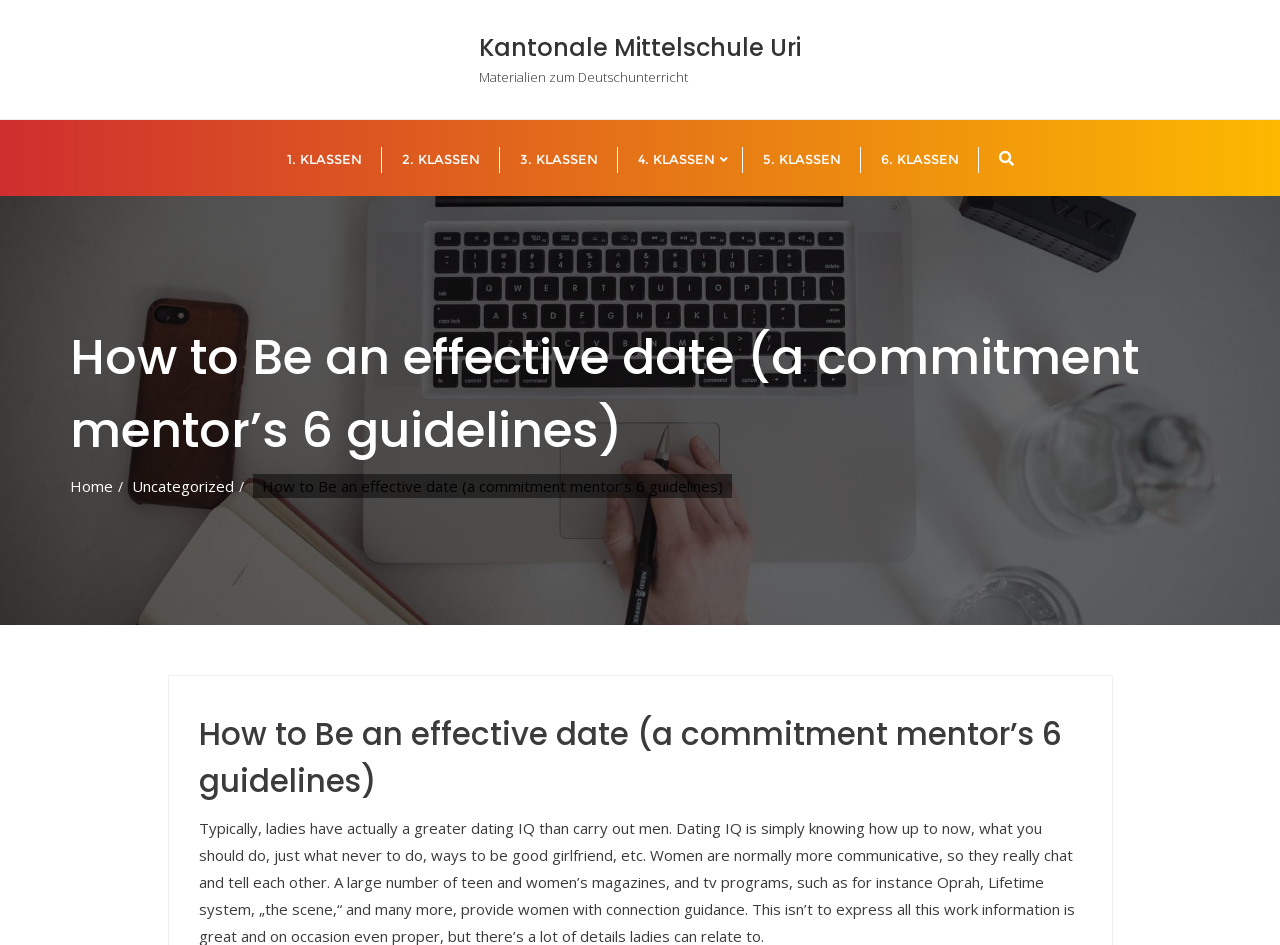Use a single word or phrase to respond to the question:
What is the link at the top-right corner of the webpage?

Home